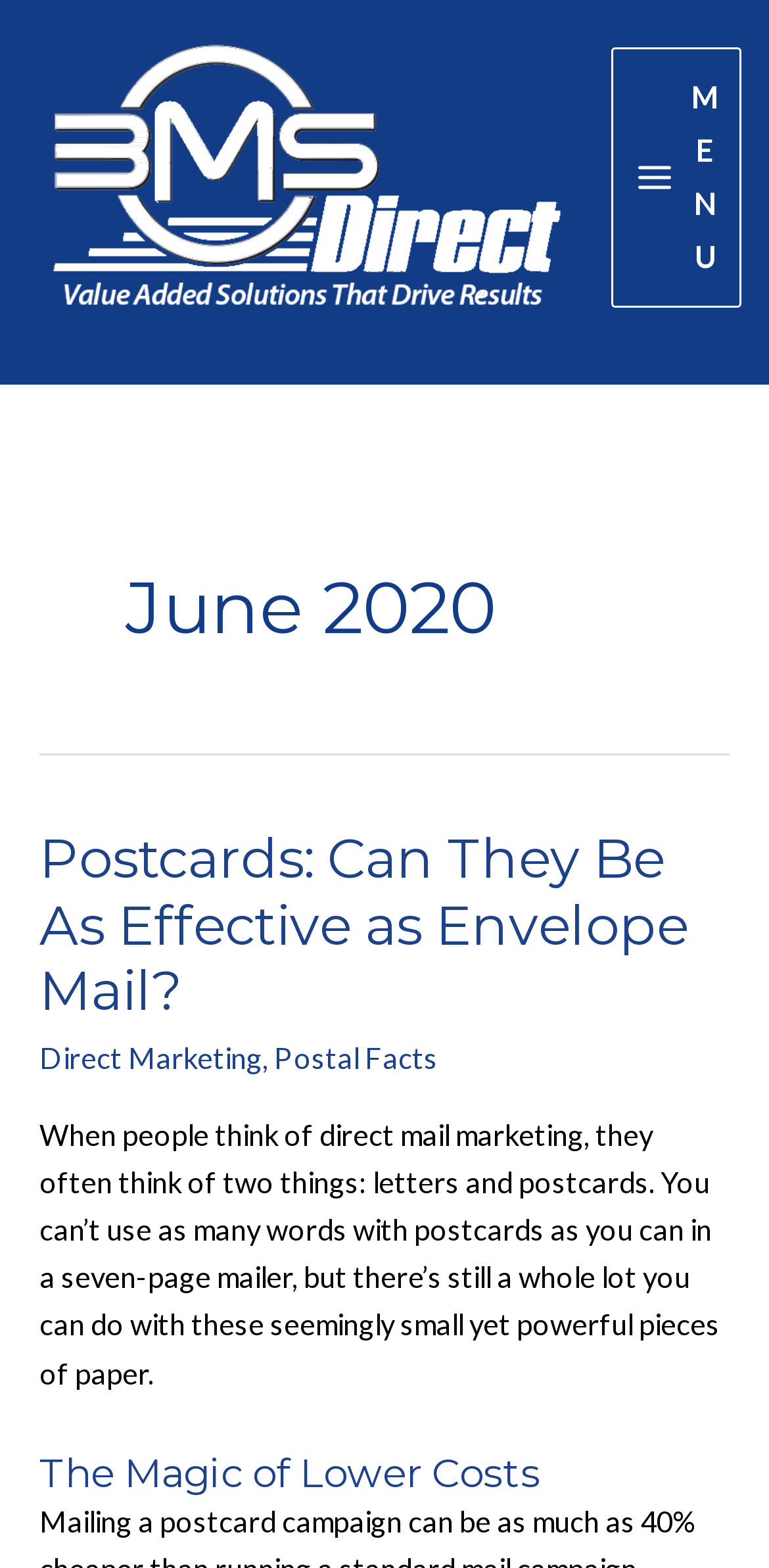Identify the bounding box of the UI element described as follows: "Main Menu MENU". Provide the coordinates as four float numbers in the range of 0 to 1 [left, top, right, bottom].

[0.794, 0.03, 0.965, 0.197]